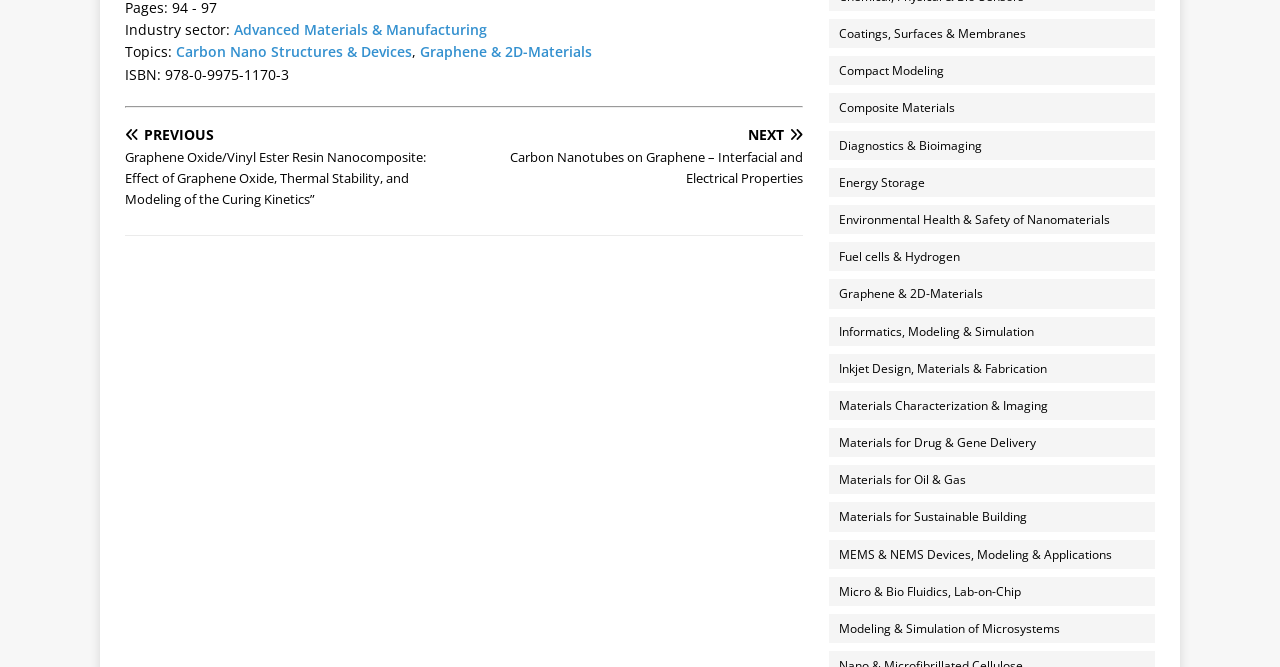Provide the bounding box coordinates of the area you need to click to execute the following instruction: "Browse Graphene & 2D-Materials".

[0.647, 0.419, 0.918, 0.463]